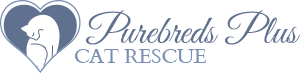Generate an elaborate caption for the given image.

The image features the logo of Purebreds Plus Cat Rescue, designed with a stylish and contemporary look. The logo incorporates a heart shape that frames an elegant silhouette of a cat, symbolizing the organization’s dedication to feline welfare and the loving homes they seek for rescue cats. The name "Purebreds Plus" is prominently displayed in an inviting, modern font, emphasizing the focus on purebred and exceptional cats awaiting adoption. This logo encapsulates the mission of the organization, which is to connect qualified adopters with cats in need, ensuring they find nurturing forever homes.